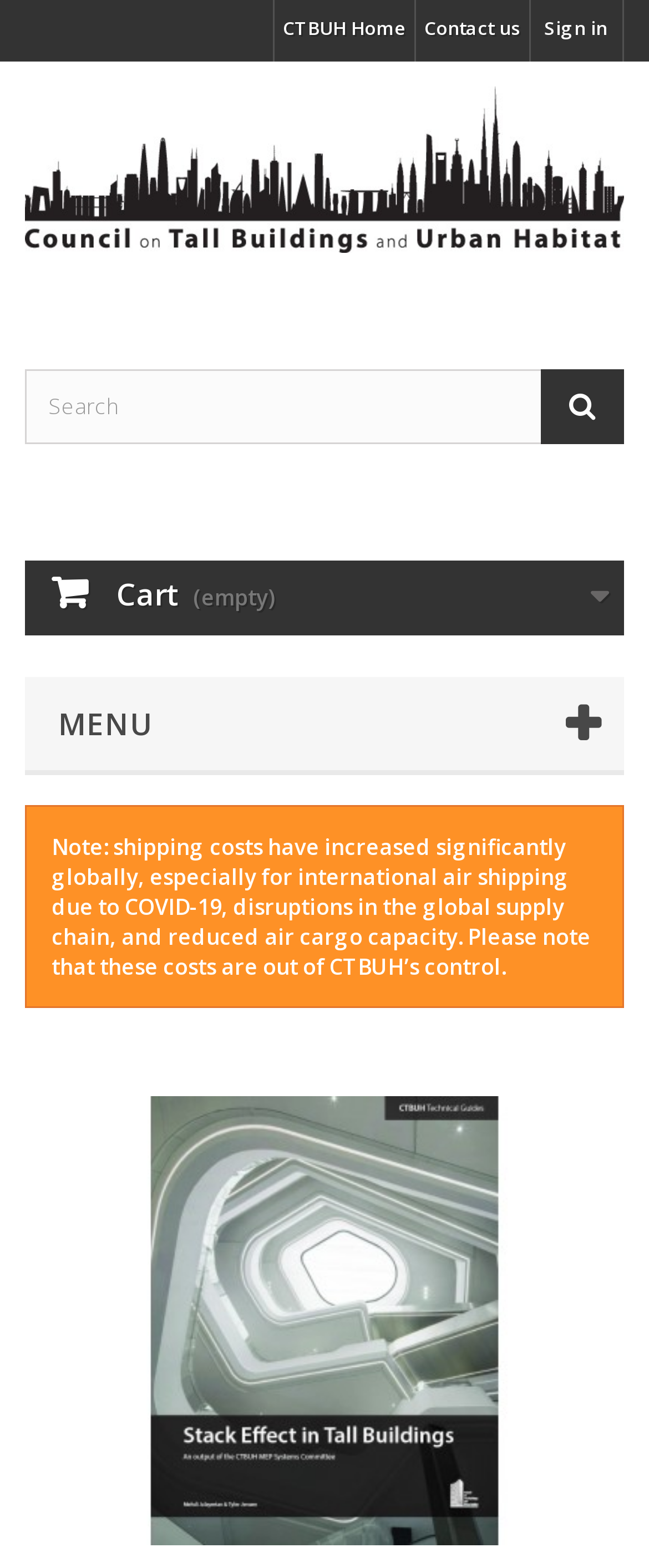Please answer the following question using a single word or phrase: 
What is the name of the shop?

CTBUH Web Shop